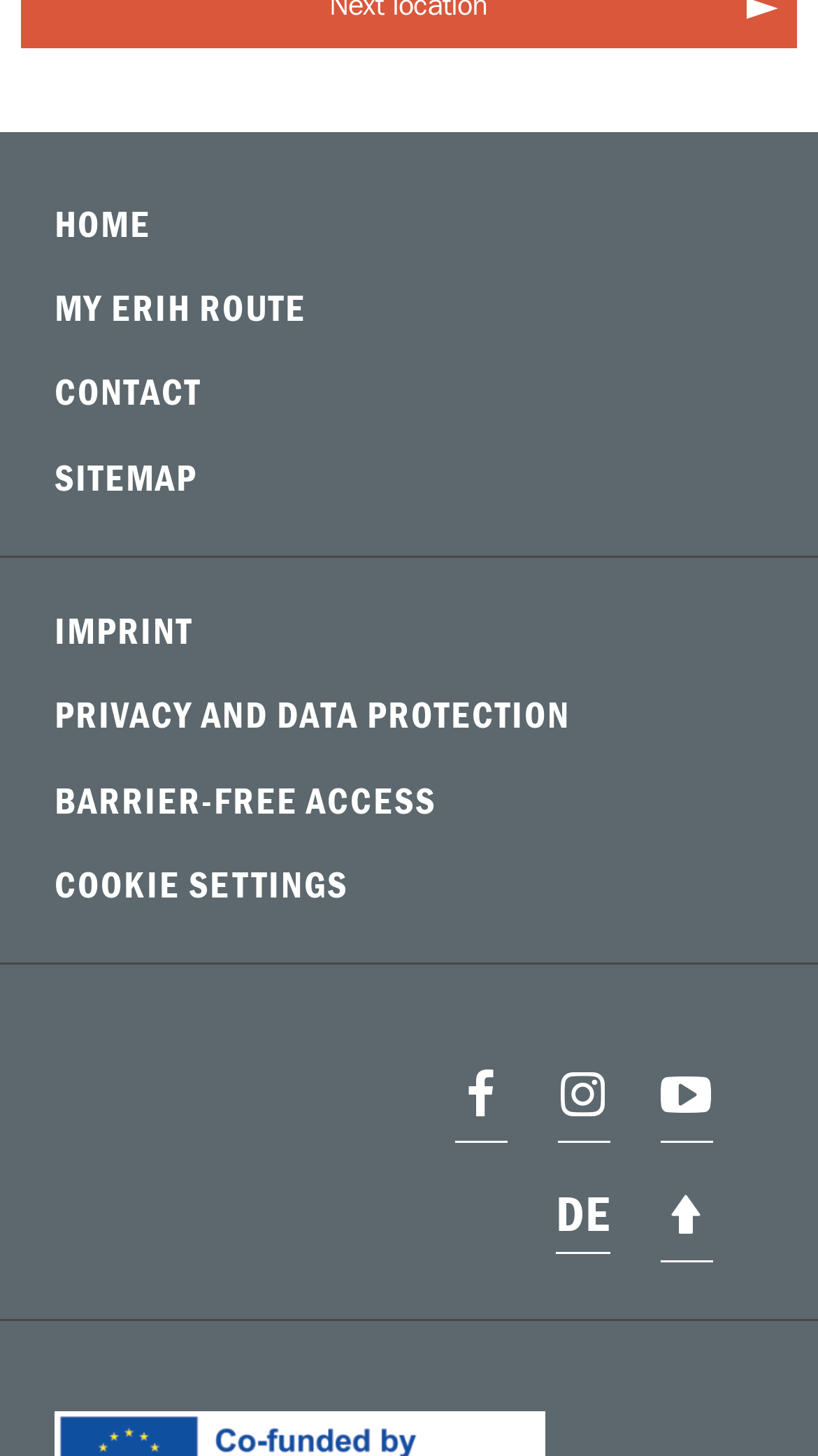How many social media channels are linked on the page?
Using the visual information from the image, give a one-word or short-phrase answer.

3